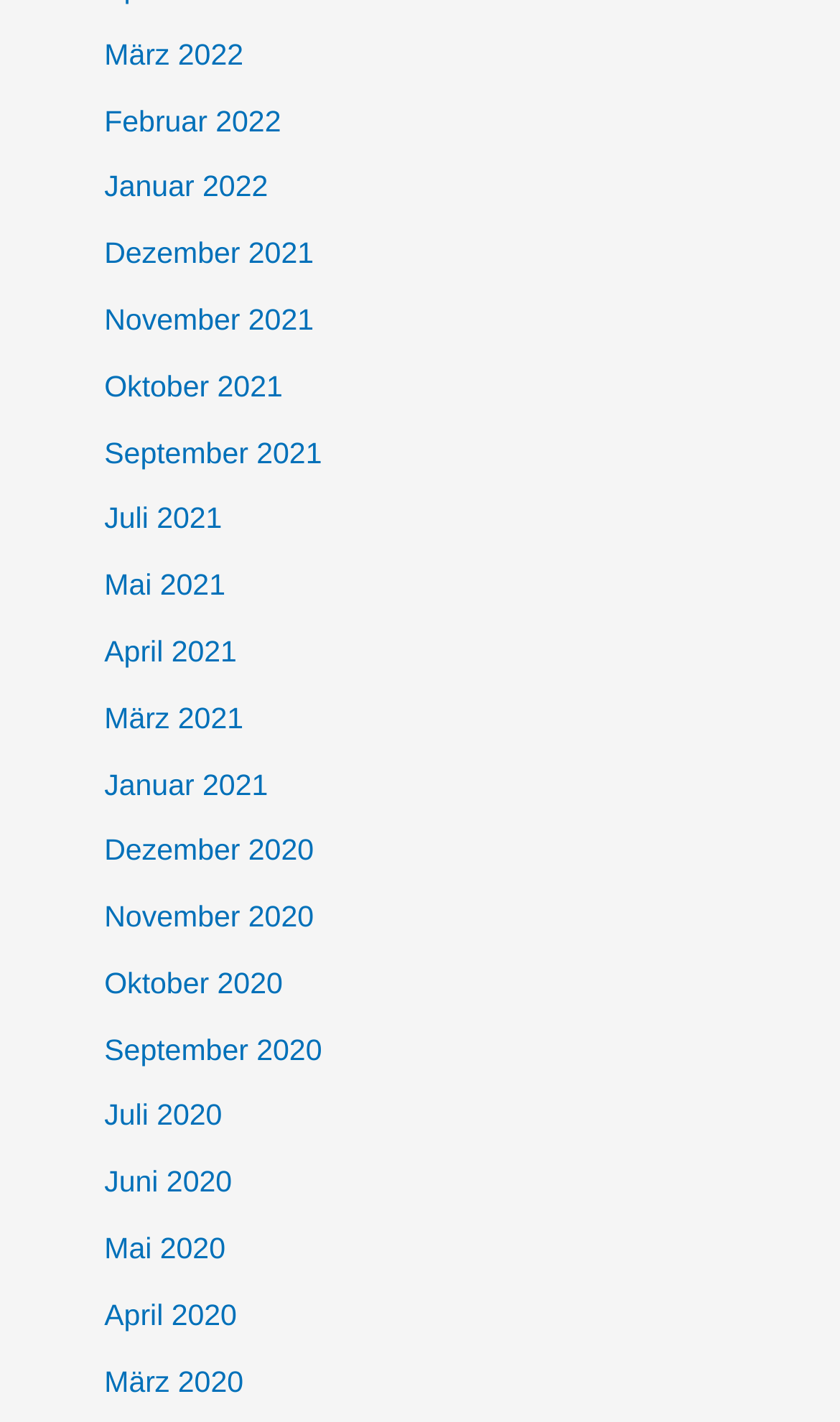Please identify the bounding box coordinates of the element I should click to complete this instruction: 'view January 2021'. The coordinates should be given as four float numbers between 0 and 1, like this: [left, top, right, bottom].

[0.124, 0.54, 0.319, 0.563]